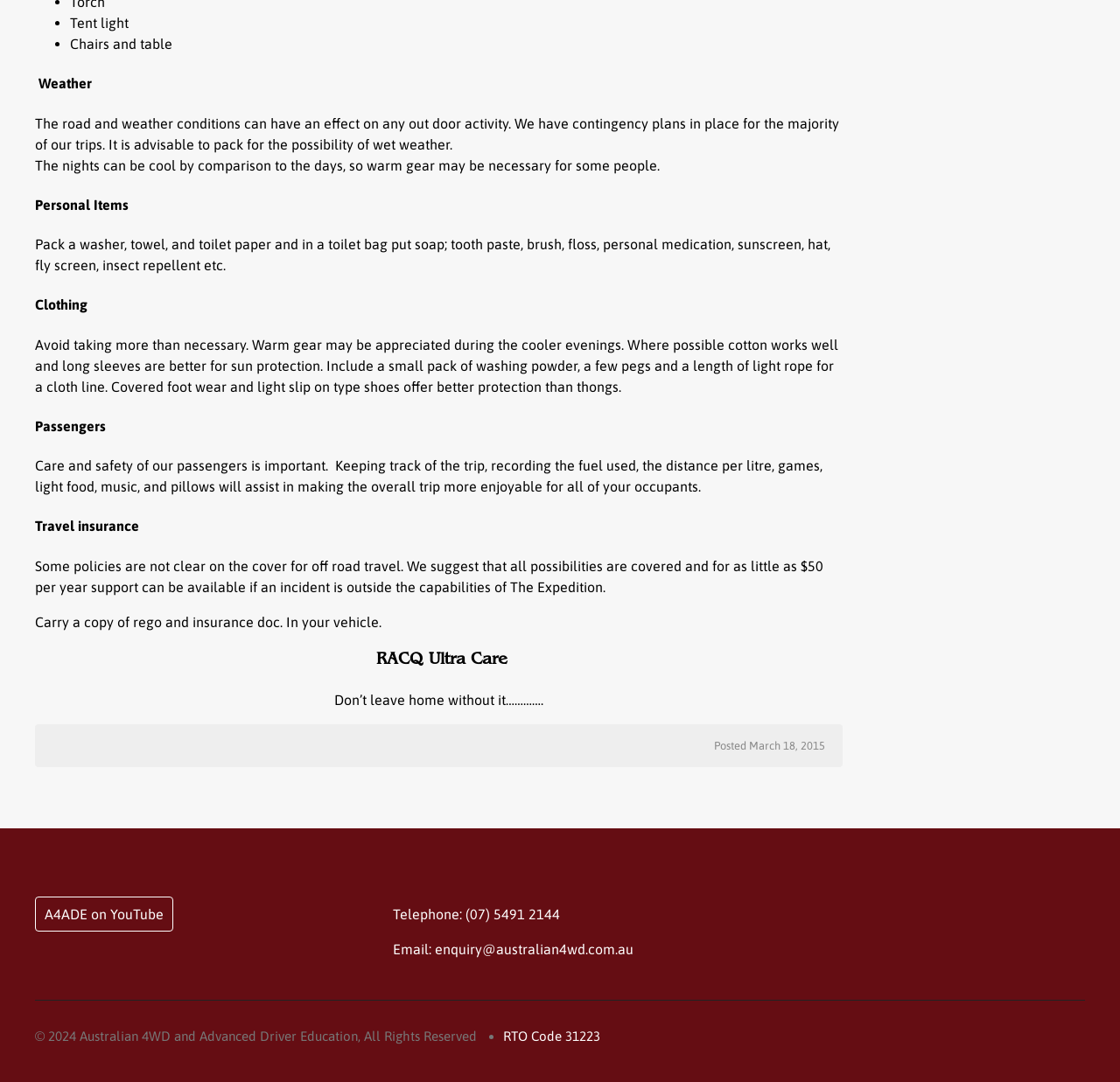What is the type of clothing recommended for sun protection?
Please craft a detailed and exhaustive response to the question.

According to the StaticText element with OCR text 'Warm gear may be appreciated during the cooler evenings. Where possible cotton works well and long sleeves are better for sun protection.', long sleeves are recommended for sun protection.